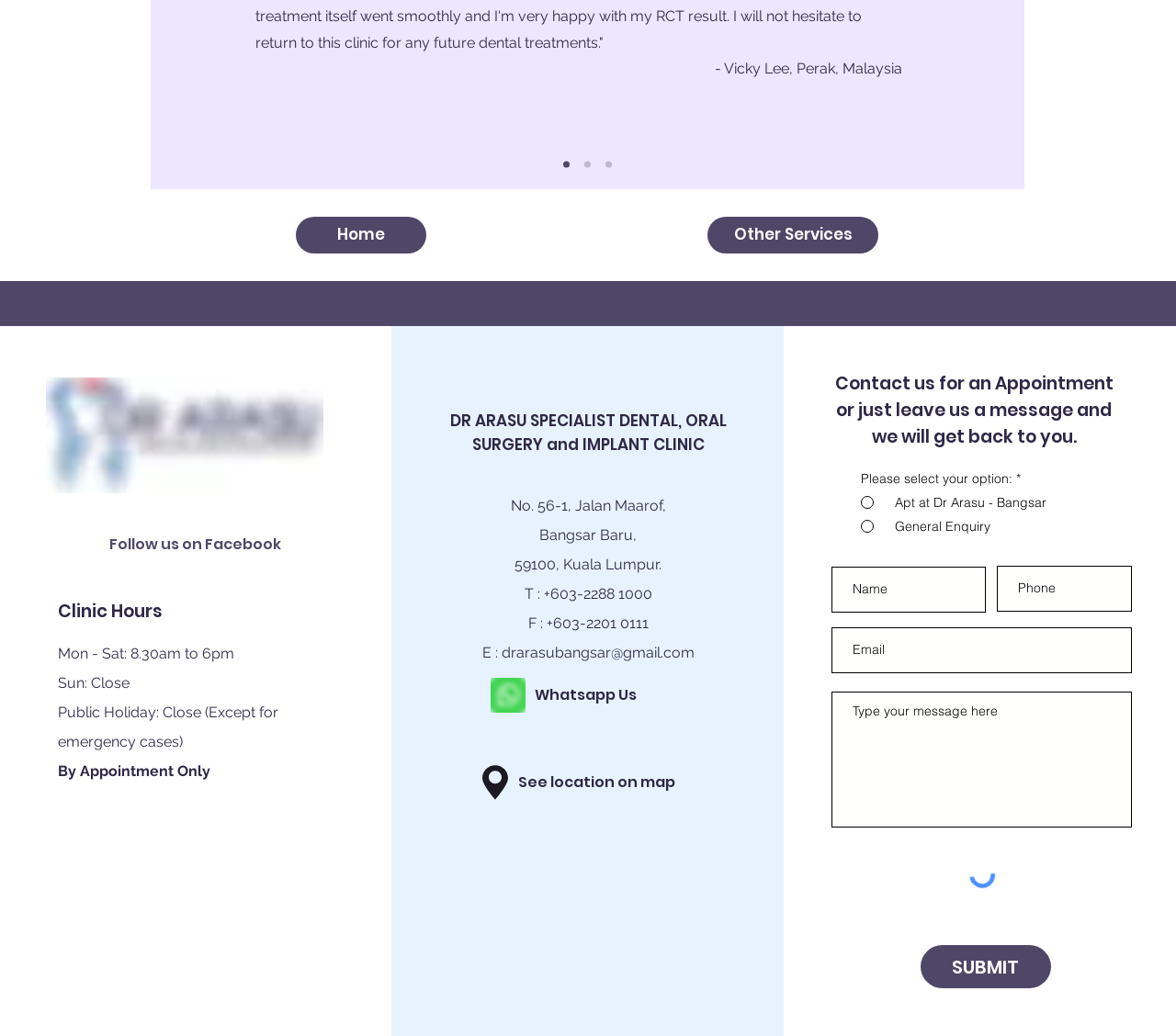Provide your answer to the question using just one word or phrase: How can I contact the clinic via email?

drarasubangsar@gmail.com